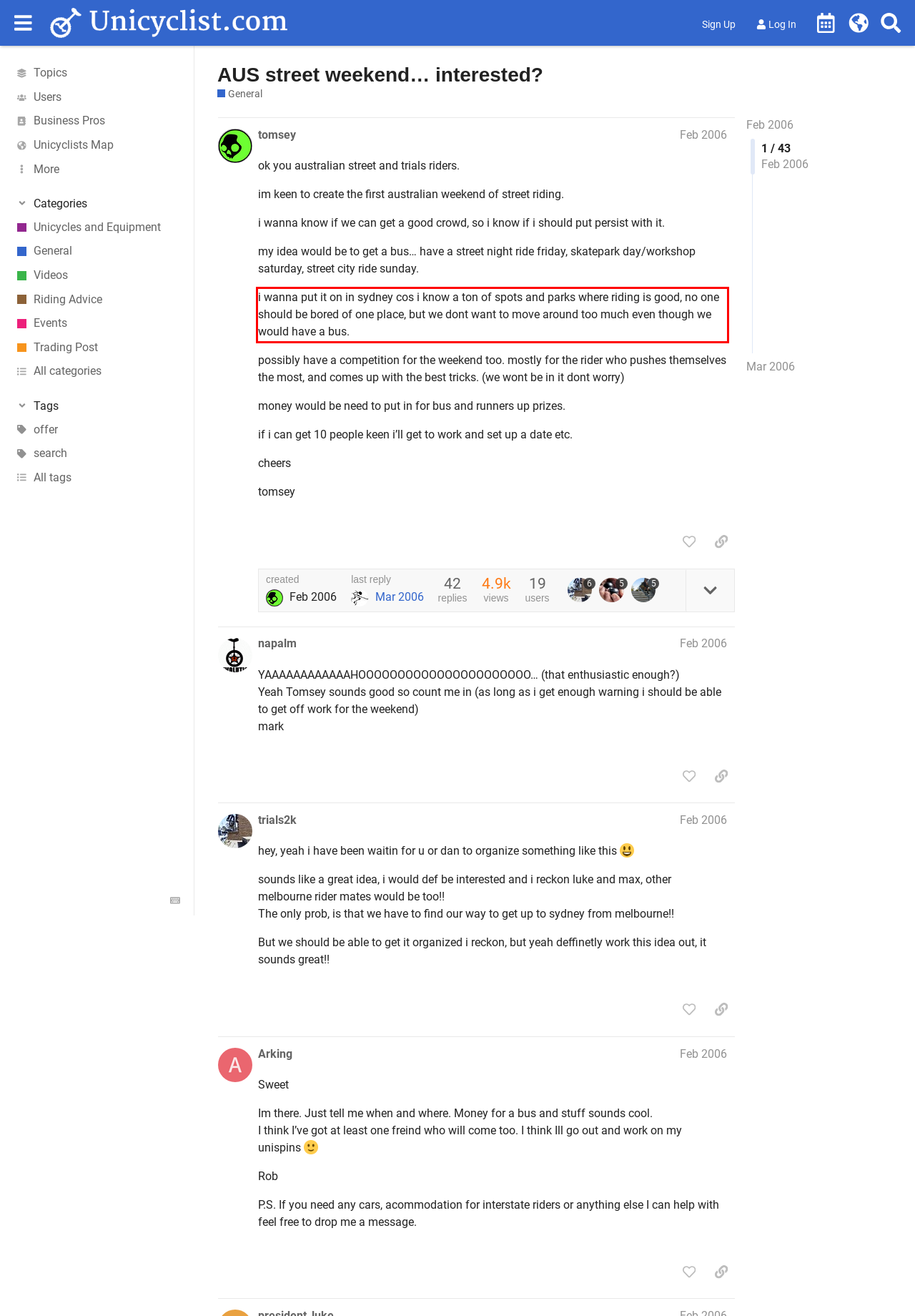Examine the webpage screenshot and use OCR to recognize and output the text within the red bounding box.

i wanna put it on in sydney cos i know a ton of spots and parks where riding is good, no one should be bored of one place, but we dont want to move around too much even though we would have a bus.